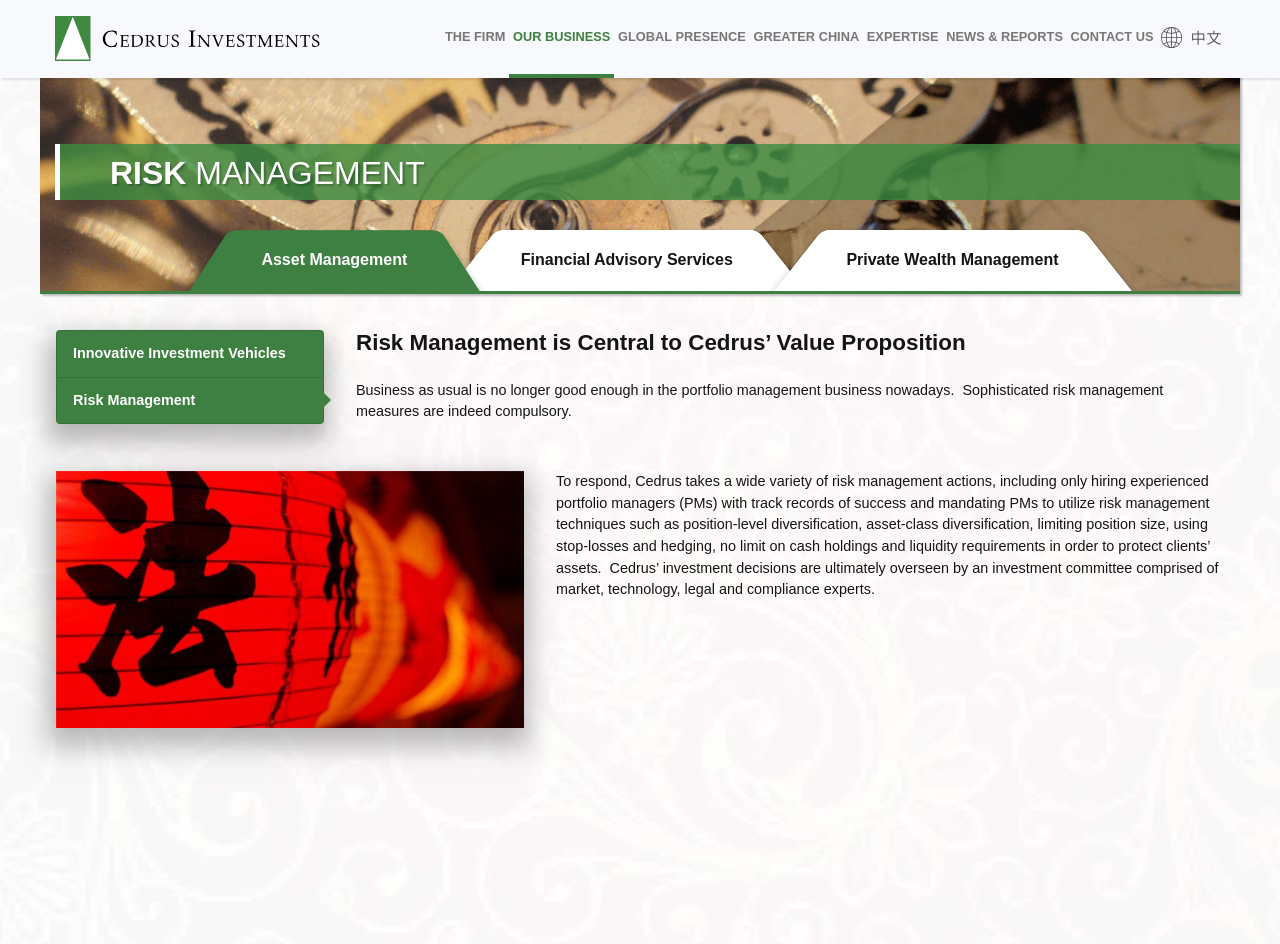Identify the bounding box coordinates of the area that should be clicked in order to complete the given instruction: "Contact us". The bounding box coordinates should be four float numbers between 0 and 1, i.e., [left, top, right, bottom].

[0.833, 0.012, 0.904, 0.066]